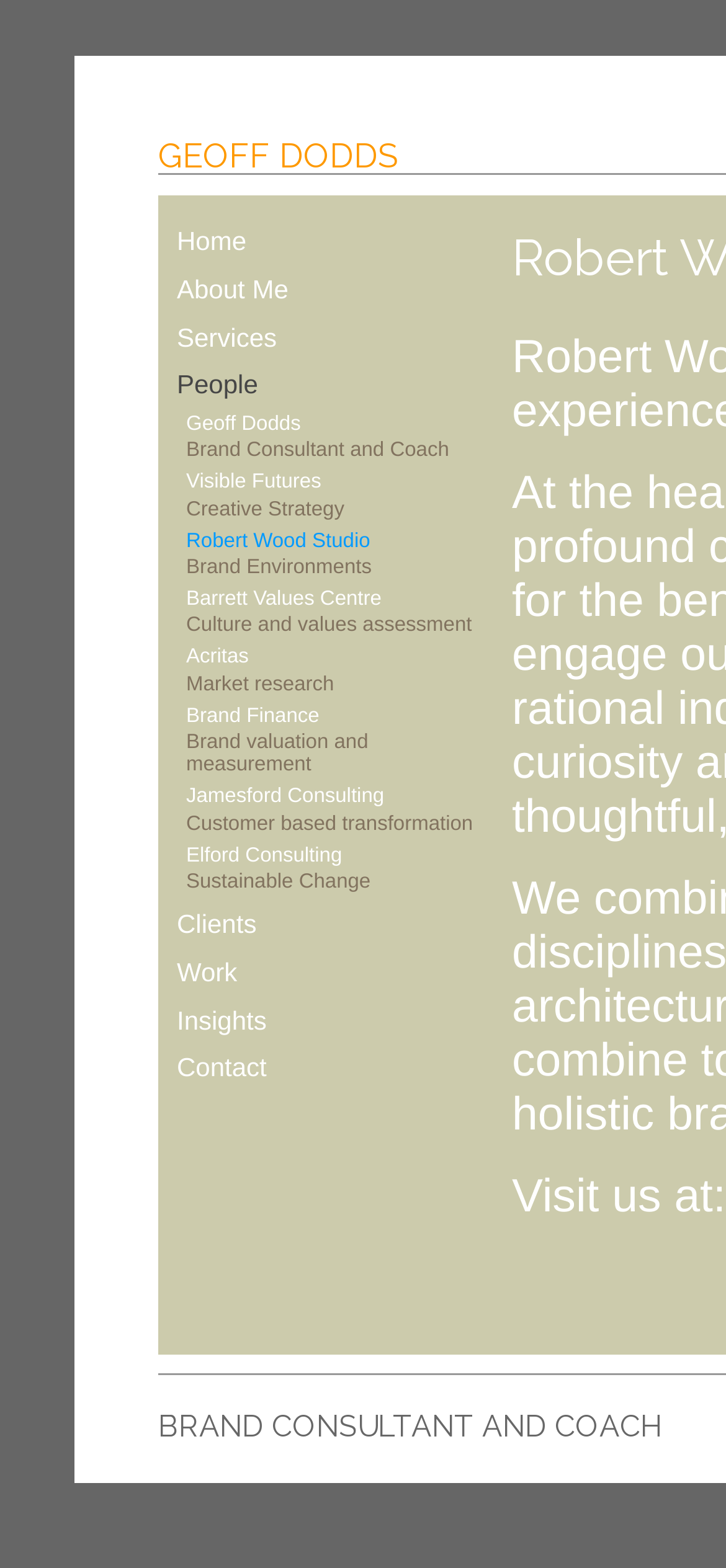Provide an in-depth caption for the elements present on the webpage.

The webpage is for Robert Wood Studio, a brand environments company, and features Geoff Dodds, a brand consultant and coach. The page has a navigation menu with several links, including "Home", "About Me", "Services", "People", "Clients", "Work", and "Insights". 

Below the navigation menu, there is a list of links related to Geoff Dodds, including "Who am I?", "What do I believe?", "What do I do?", "How do I do it?", "What’s different?", and "Consulting or coaching?". 

Further down, there is another list of links to various companies and organizations, including "Geoff Dodds Brand Consultant and Coach", "Visible Futures Creative Strategy", "Robert Wood Studio Brand Environments", "Barrett Values Centre Culture and values assessment", "Acritas Market research", "Brand Finance Brand valuation and measurement", "Jamesford Consulting Customer based transformation", and "Elford Consulting Sustainable Change". 

The page also features a list of clients, including a brand agency, a private hospital group, a niche city law firm, education colleges, a large city law firm, a nuclear services company, a regional law firm, a recruitment consultancy, a leading property services group, a European train leasing company, and an energy analysts. 

Additionally, there is a section for "Insights" with links to "Brand Matters", "Articles", and "Blog".